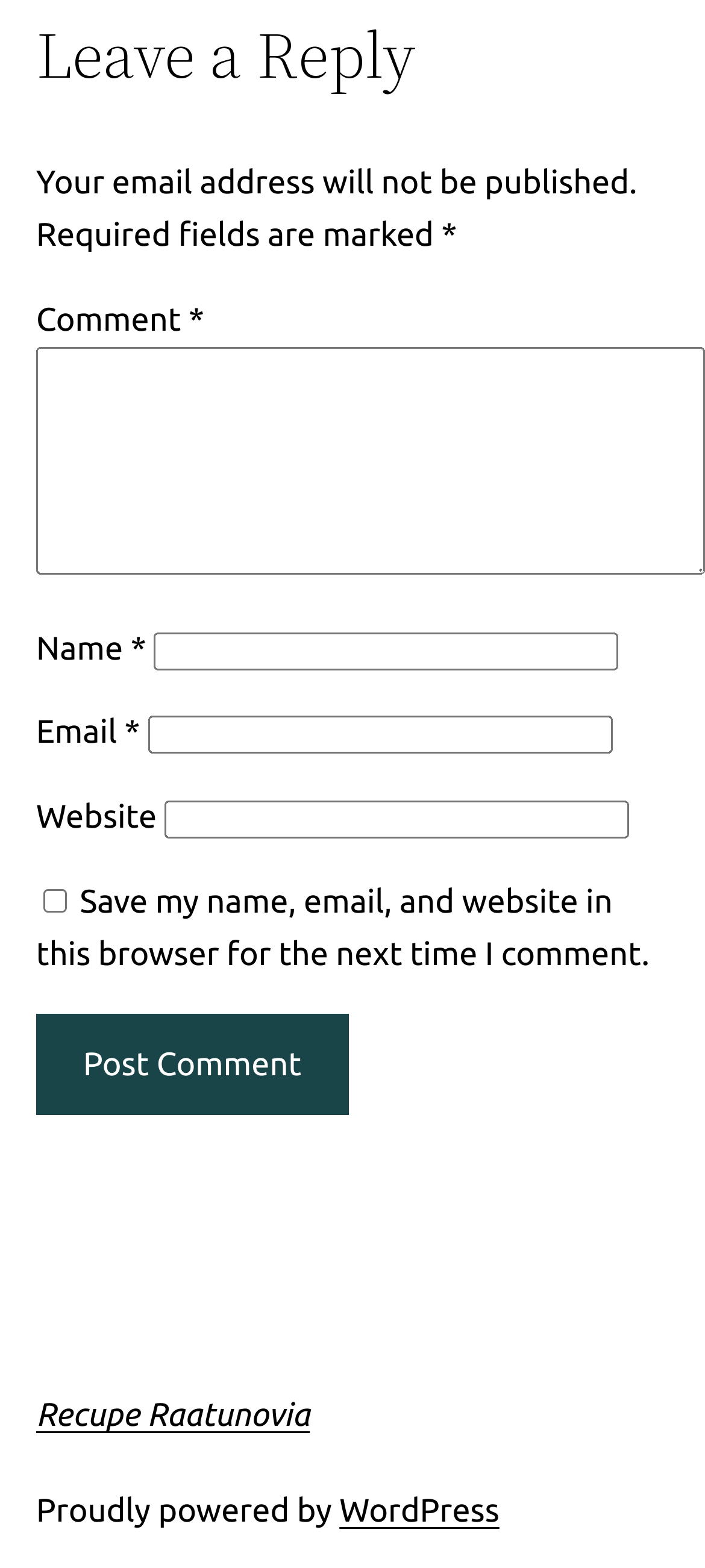Please provide a one-word or phrase answer to the question: 
What information is required to submit a comment?

Name, email, and comment